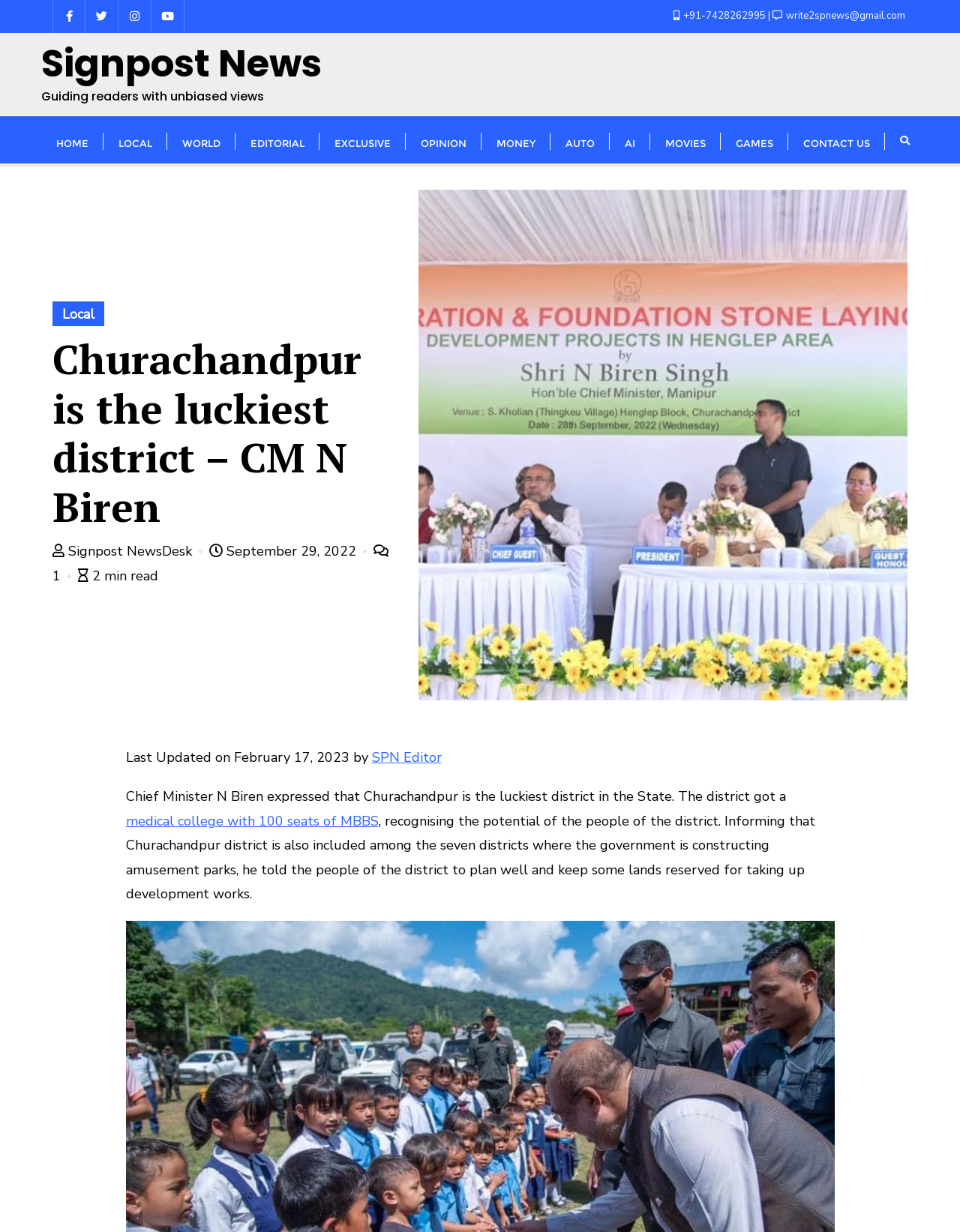Please give a short response to the question using one word or a phrase:
What is the phone number of Signpost News?

+91-7428262995